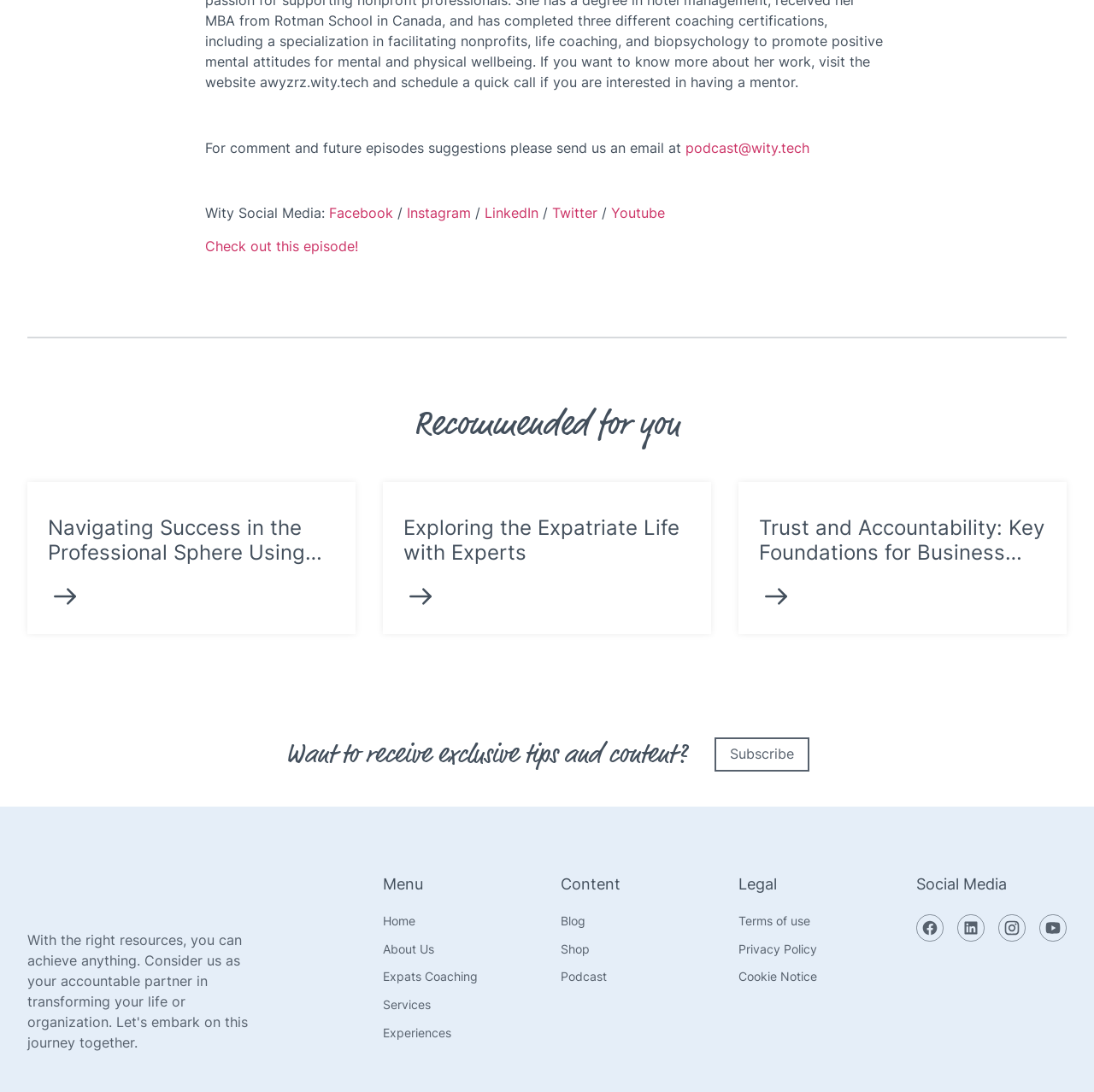Identify the bounding box of the HTML element described as: "Privacy Policy".

[0.675, 0.863, 0.747, 0.876]